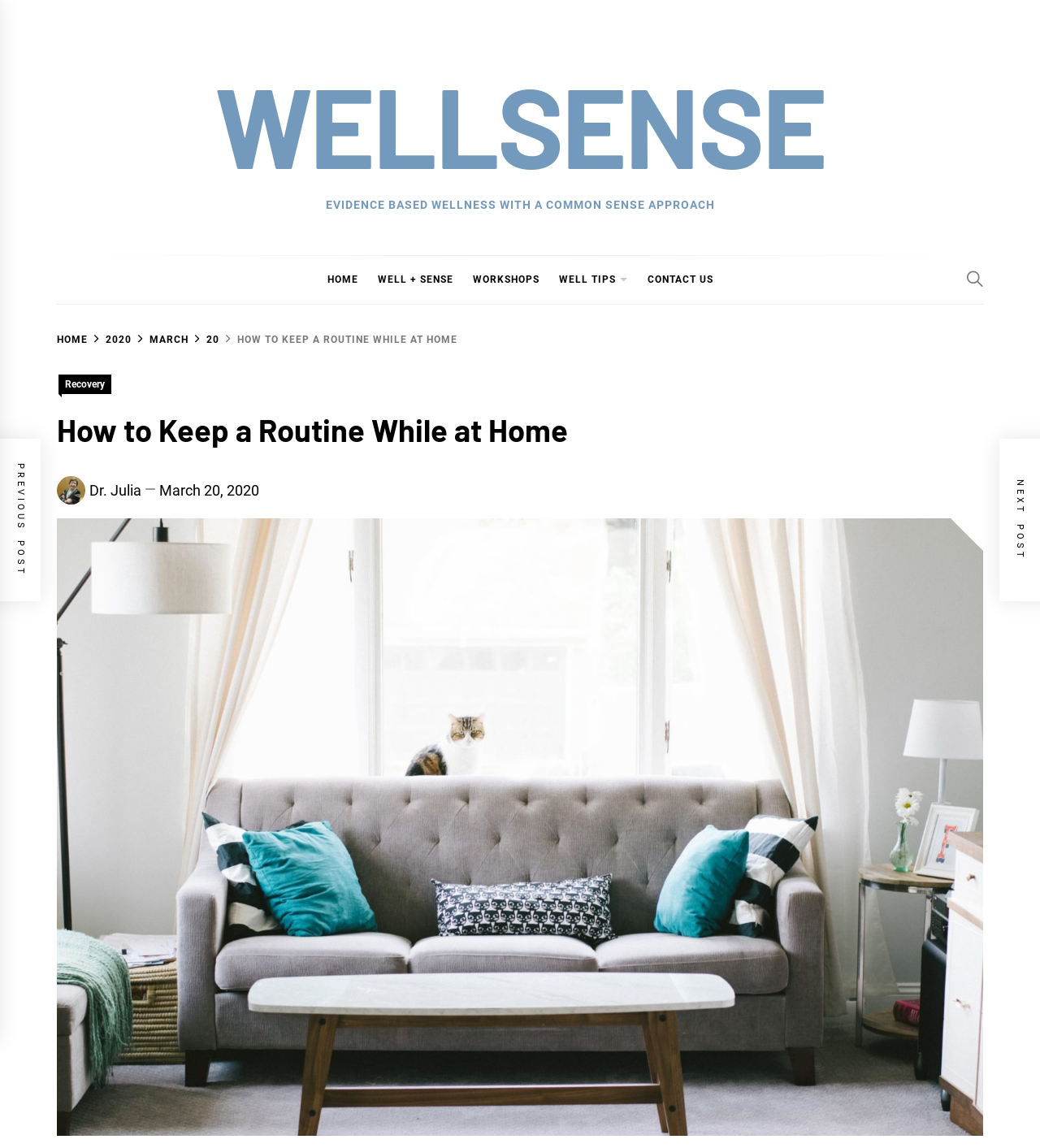Specify the bounding box coordinates of the region I need to click to perform the following instruction: "search for something". The coordinates must be four float numbers in the range of 0 to 1, i.e., [left, top, right, bottom].

[0.93, 0.223, 0.945, 0.262]